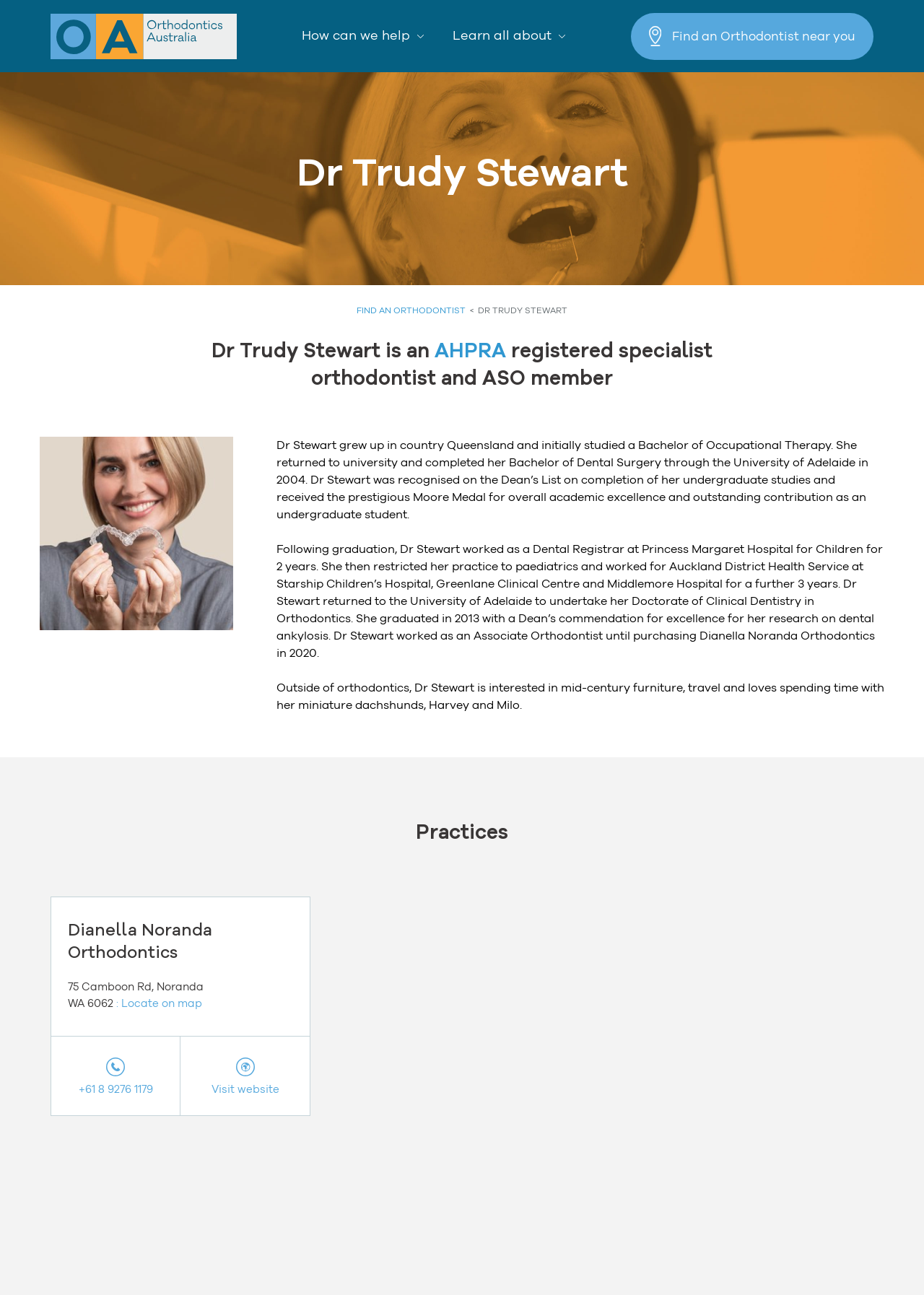Please provide the bounding box coordinates for the element that needs to be clicked to perform the instruction: "Click on the 'LAW' link". The coordinates must consist of four float numbers between 0 and 1, formatted as [left, top, right, bottom].

None